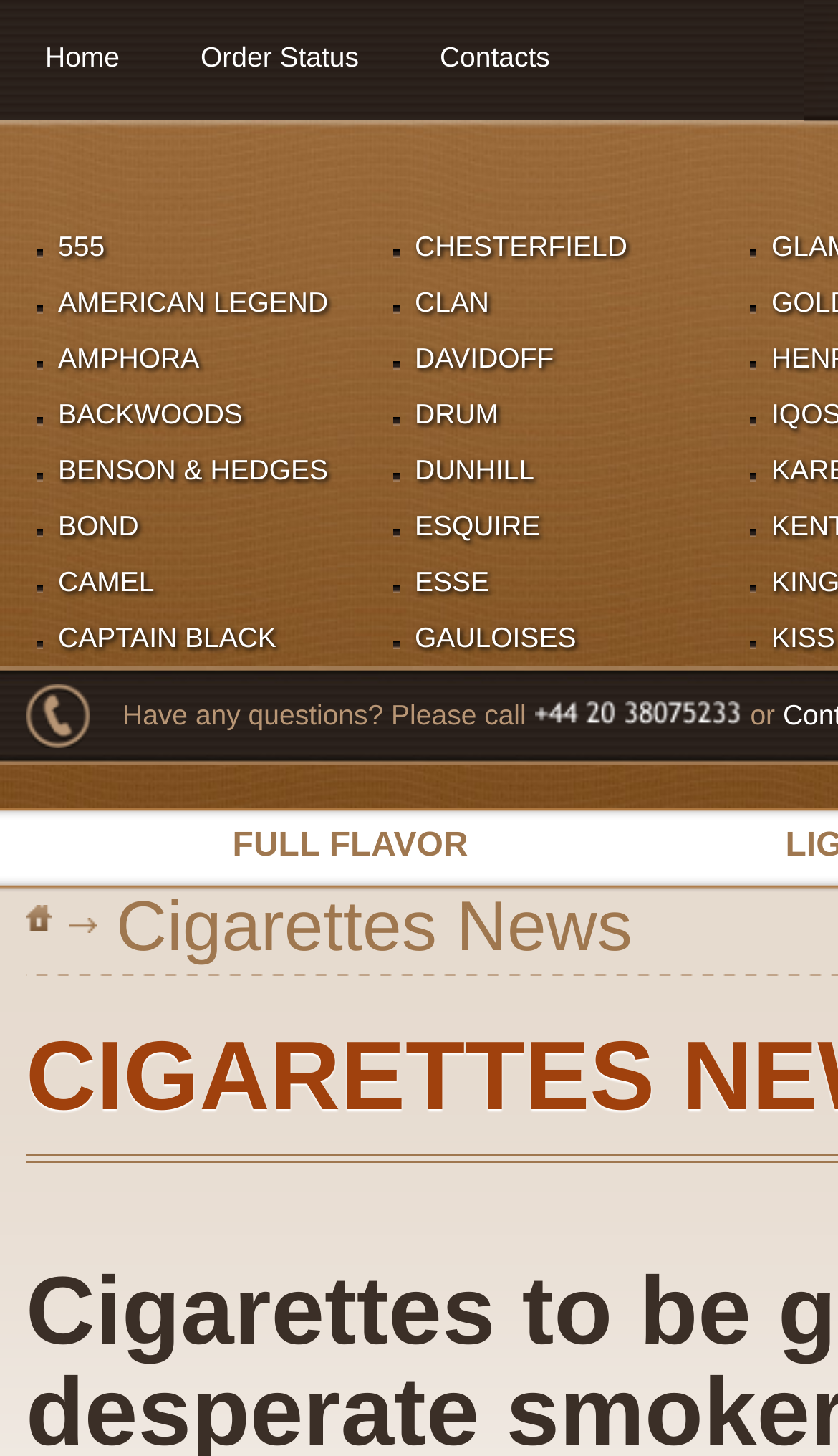Please identify the bounding box coordinates of the element that needs to be clicked to execute the following command: "view american legend cigarettes". Provide the bounding box using four float numbers between 0 and 1, formatted as [left, top, right, bottom].

[0.031, 0.196, 0.417, 0.218]